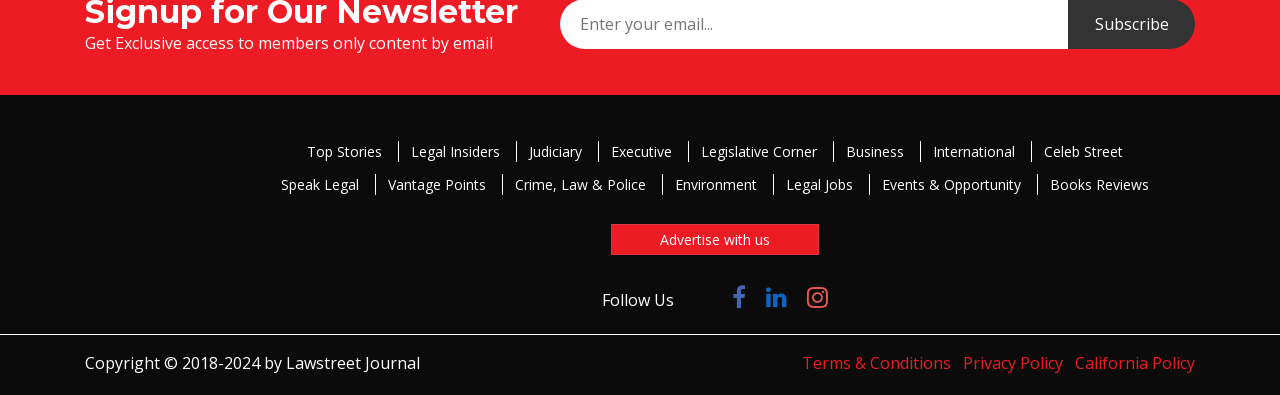How can users follow the website on social media?
Using the visual information from the image, give a one-word or short-phrase answer.

Click on Twitter, Facebook, LinkedIn, or Instagram links